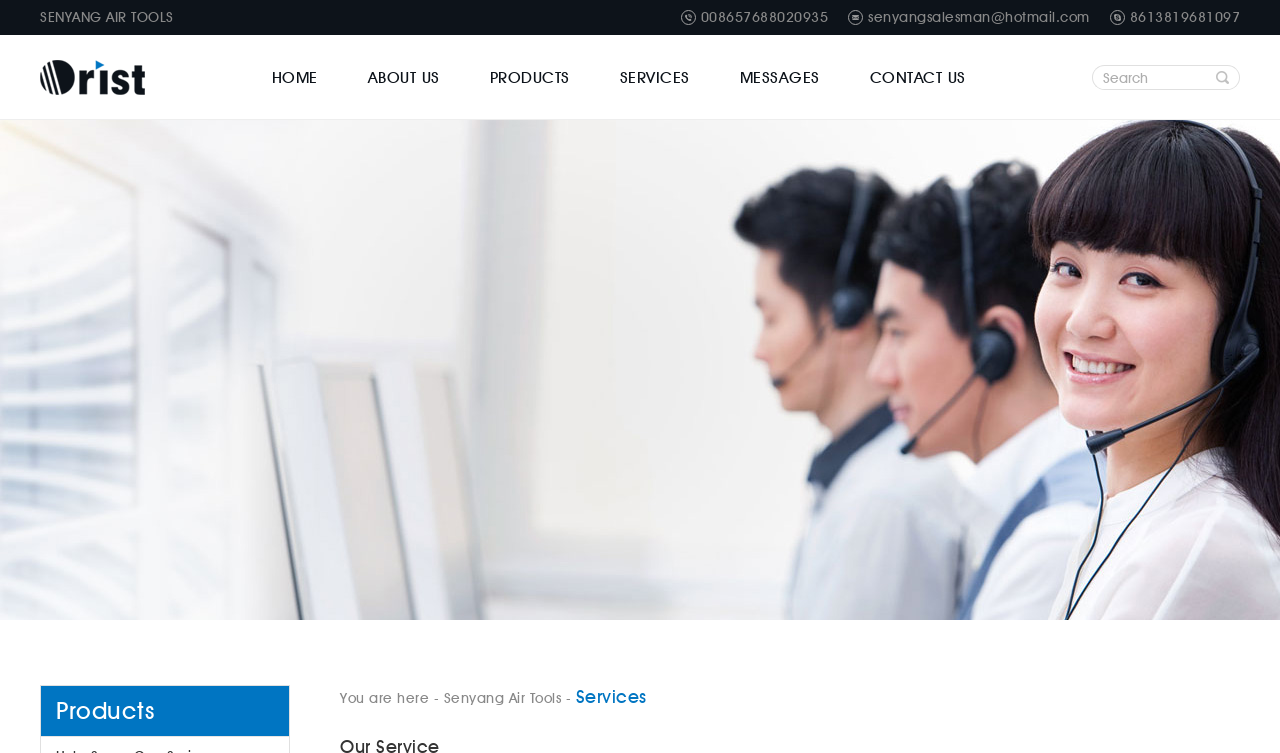Select the bounding box coordinates of the element I need to click to carry out the following instruction: "Download Ai's app on App Store".

None